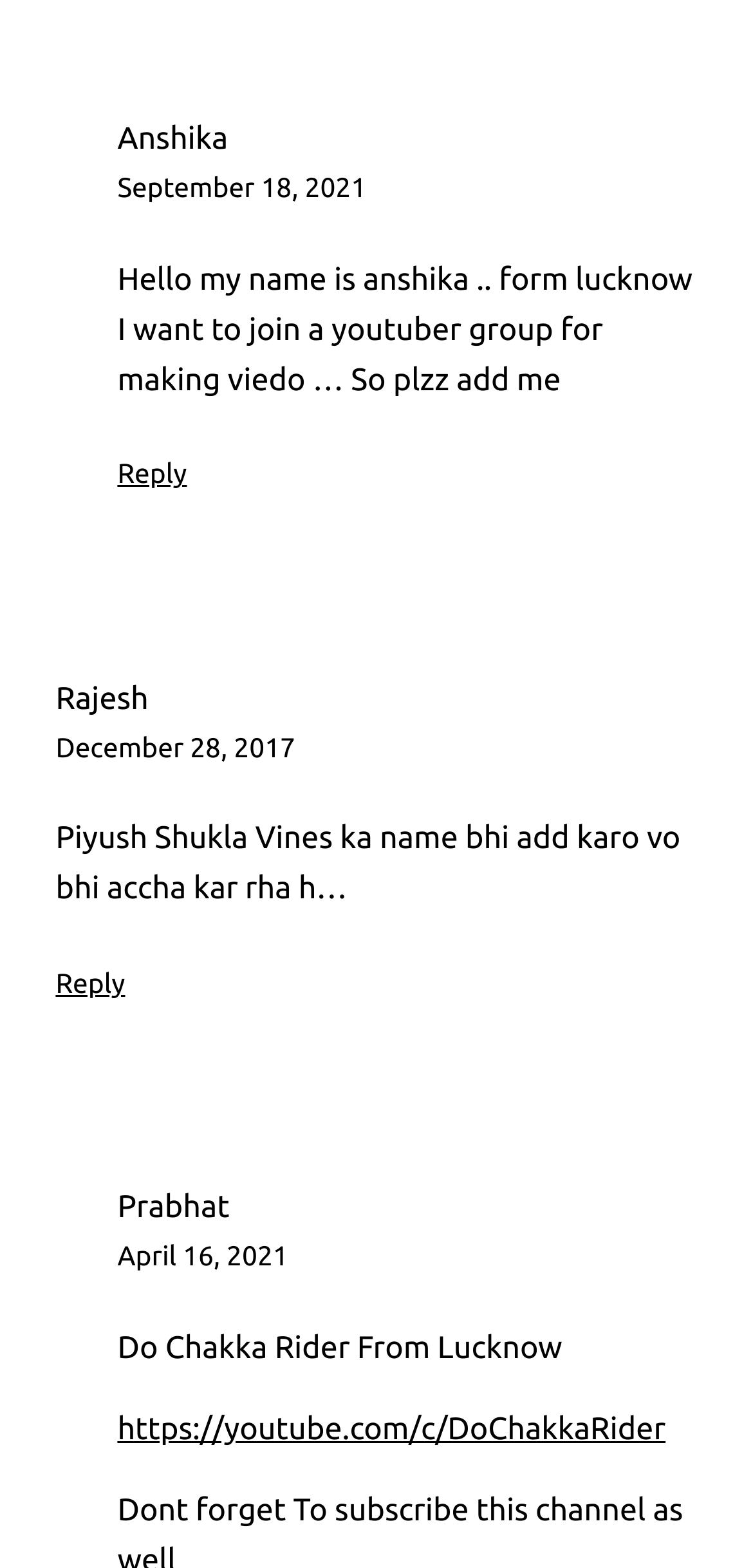What is the username of the user who wants to join a YouTube group?
Refer to the image and offer an in-depth and detailed answer to the question.

I read the StaticText element that mentions 'Hello my name is anshika.. form lucknow I want to join a youtuber group...' and found the username Anshika.